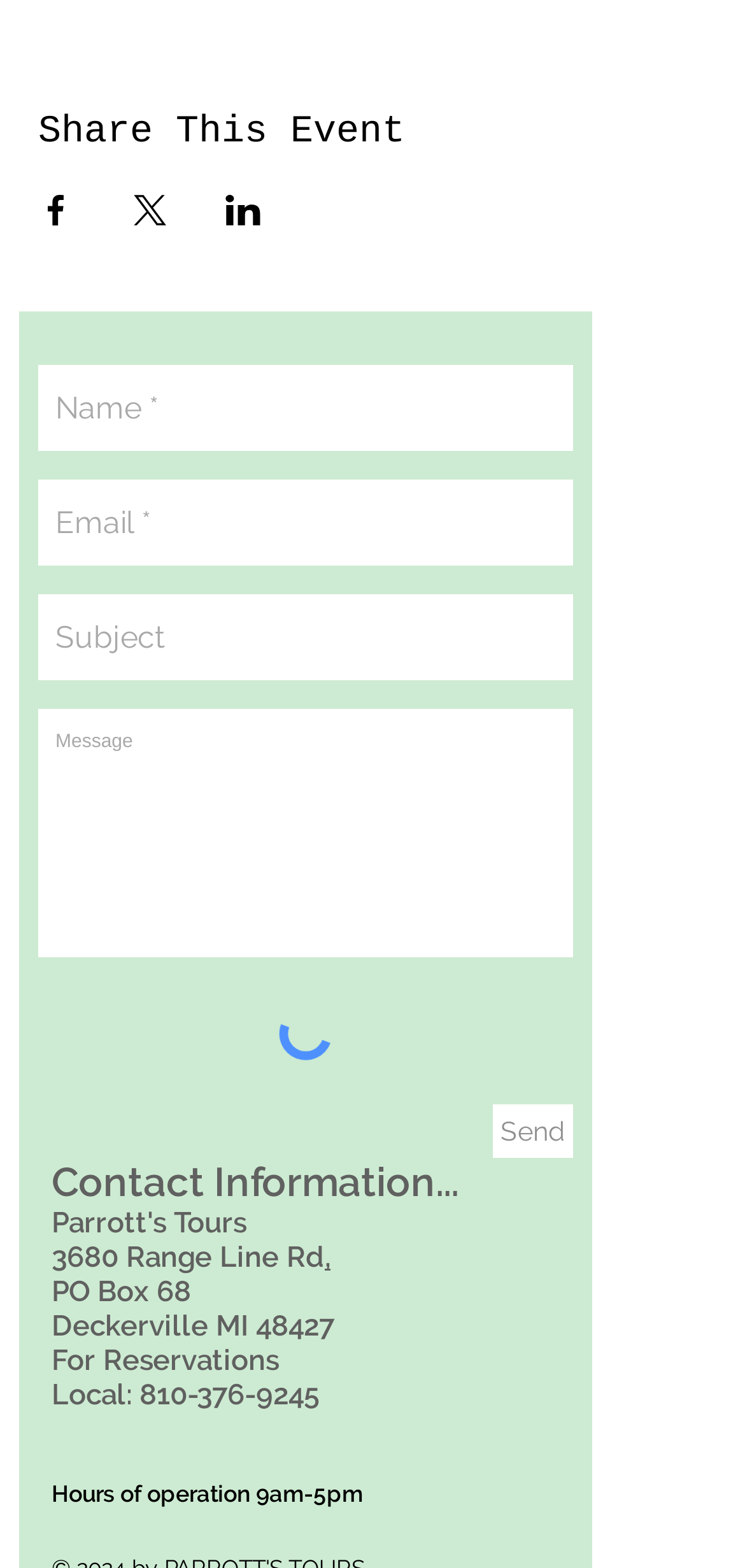Please identify the coordinates of the bounding box that should be clicked to fulfill this instruction: "Call the office for reservations".

[0.187, 0.879, 0.428, 0.901]